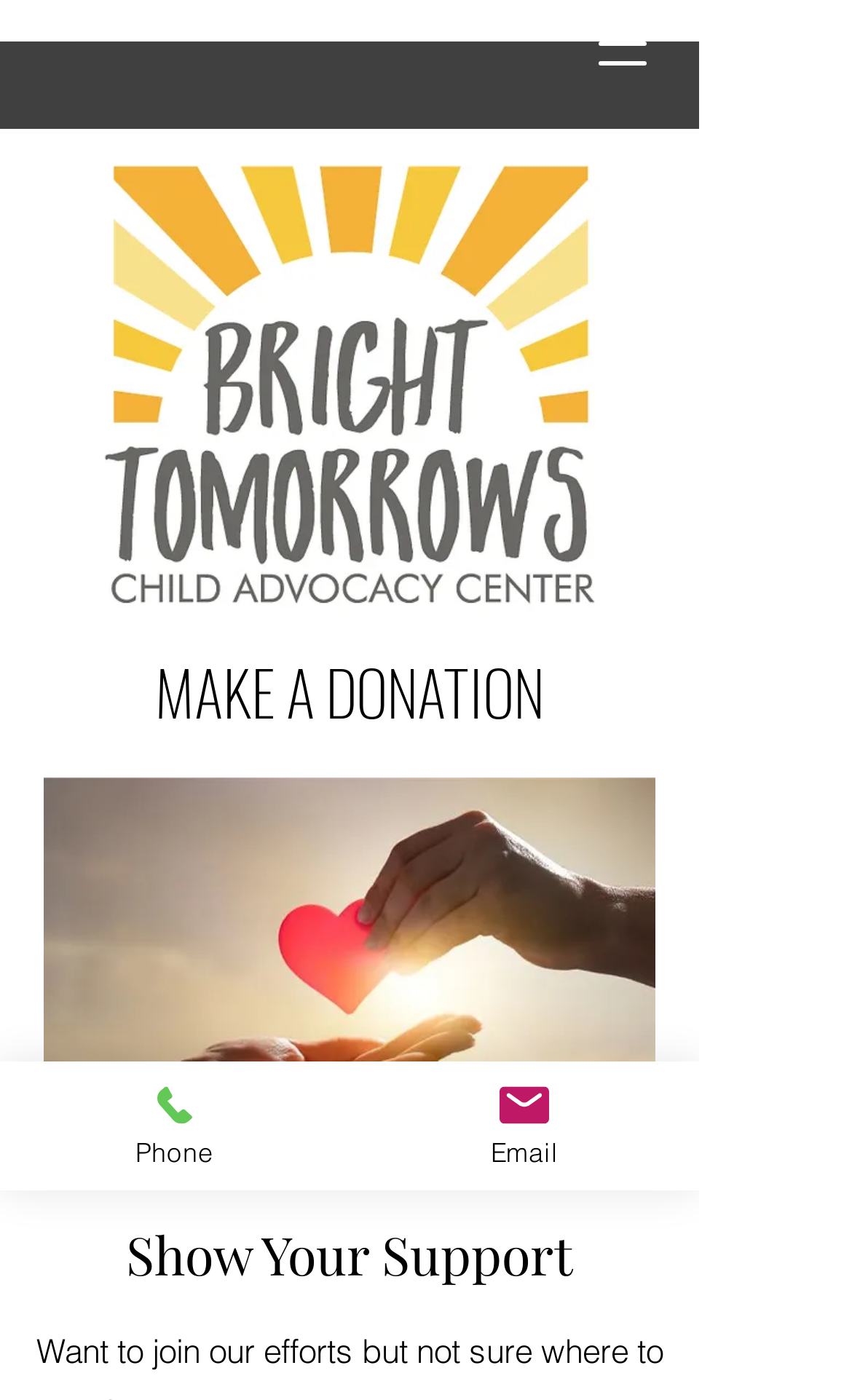Explain the webpage in detail.

The webpage is dedicated to the Bright Tomorrows Child Advocacy Center, with a focus on making a donation. At the top right corner, there is a button to open a navigation menu. Below it, a social bar is located, featuring links to Facebook and Instagram, each accompanied by their respective icons. 

A prominent image, "Final mockup.jpg", takes up a significant portion of the top section. Above this image, there is a heading that reads "MAKE A DONATION" in a prominent font. To the right of the heading, an image of a hand holding a heart is displayed.

At the bottom of the page, there are two links, one for phone and one for email, each accompanied by a small icon. Between these links, there is a static text that reads "Show Your Support".